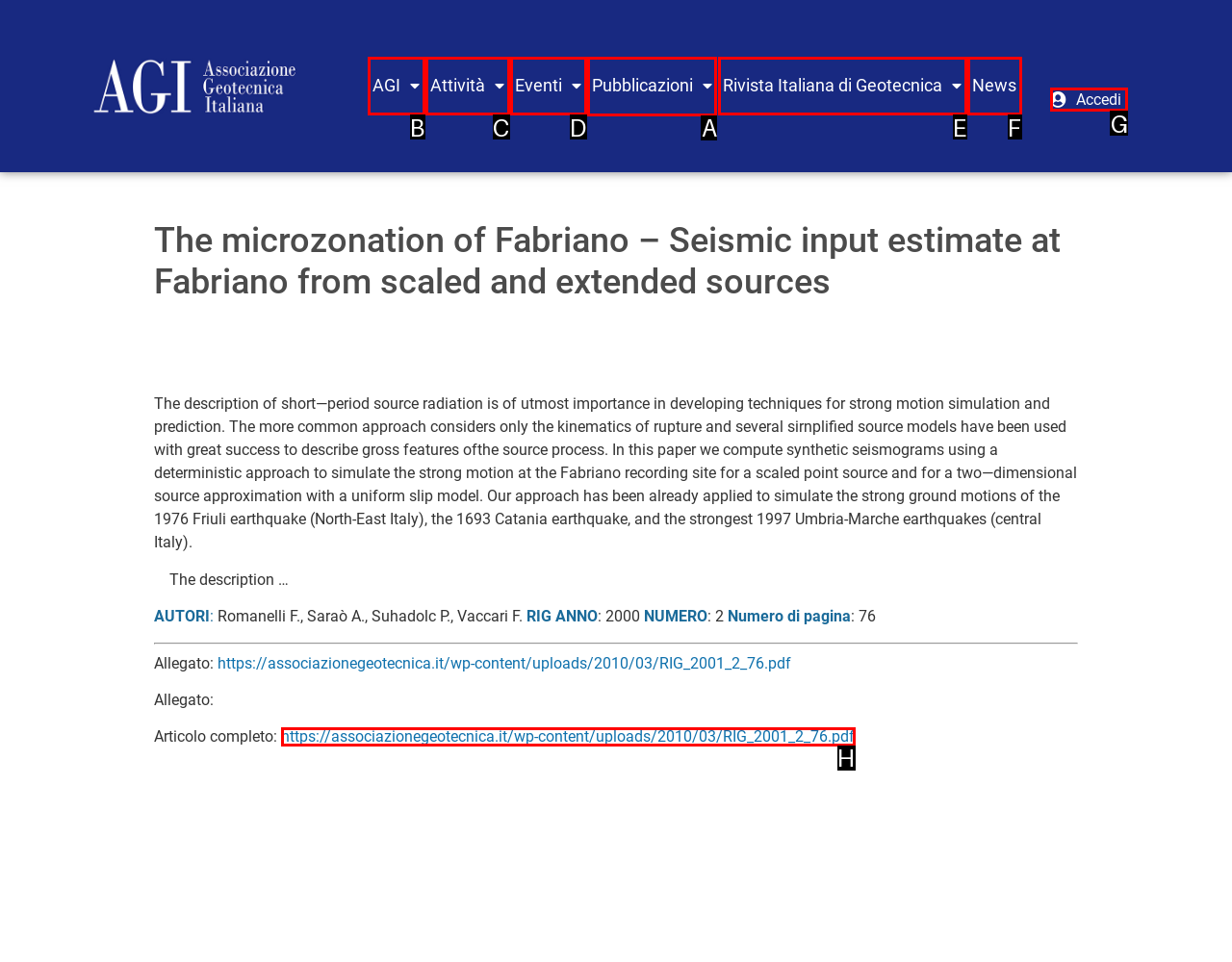Which HTML element should be clicked to complete the following task: Access the publication?
Answer with the letter corresponding to the correct choice.

A